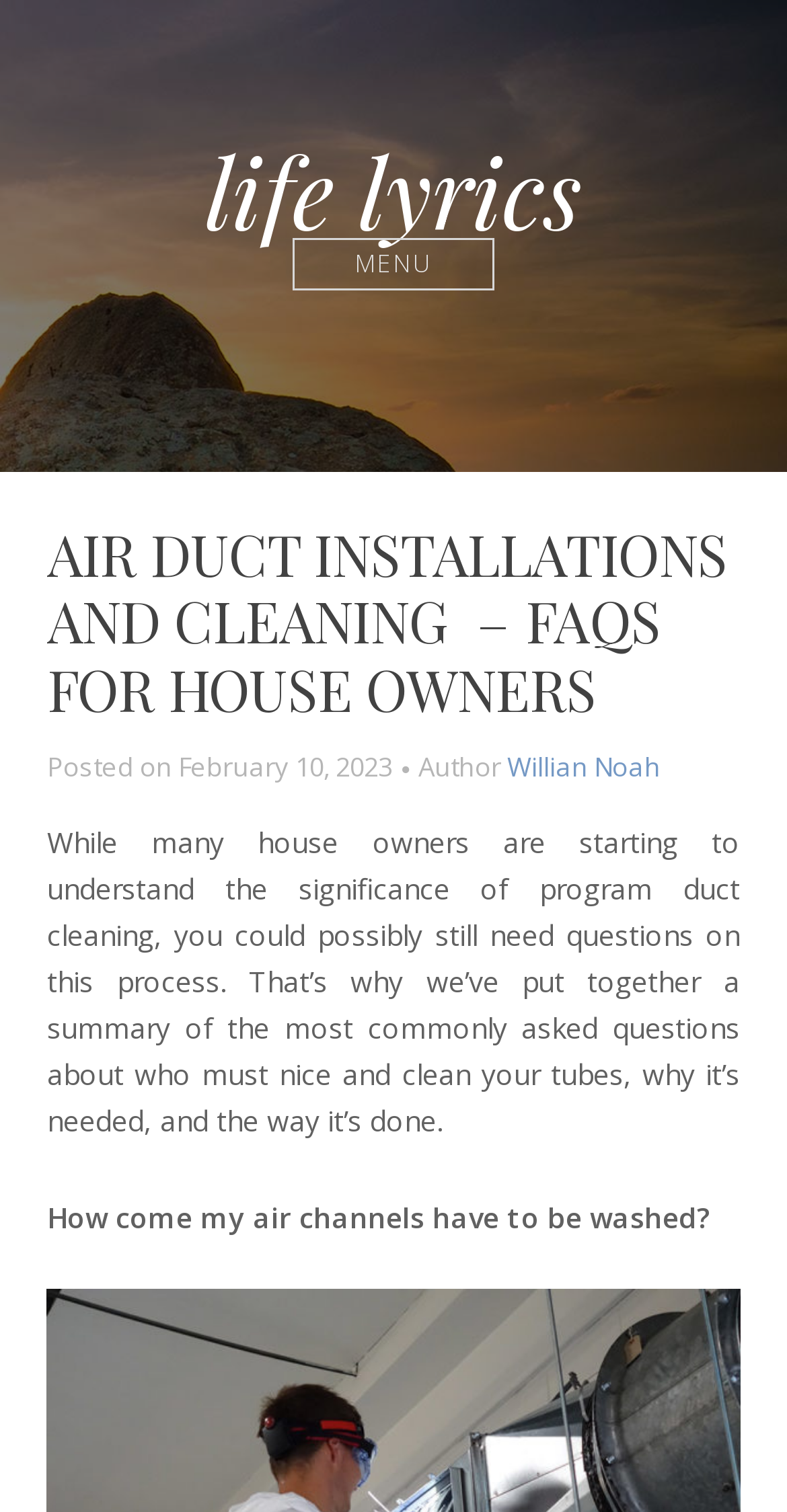What is the text of the webpage's headline?

AIR DUCT INSTALLATIONS AND CLEANING  – FAQS FOR HOUSE OWNERS